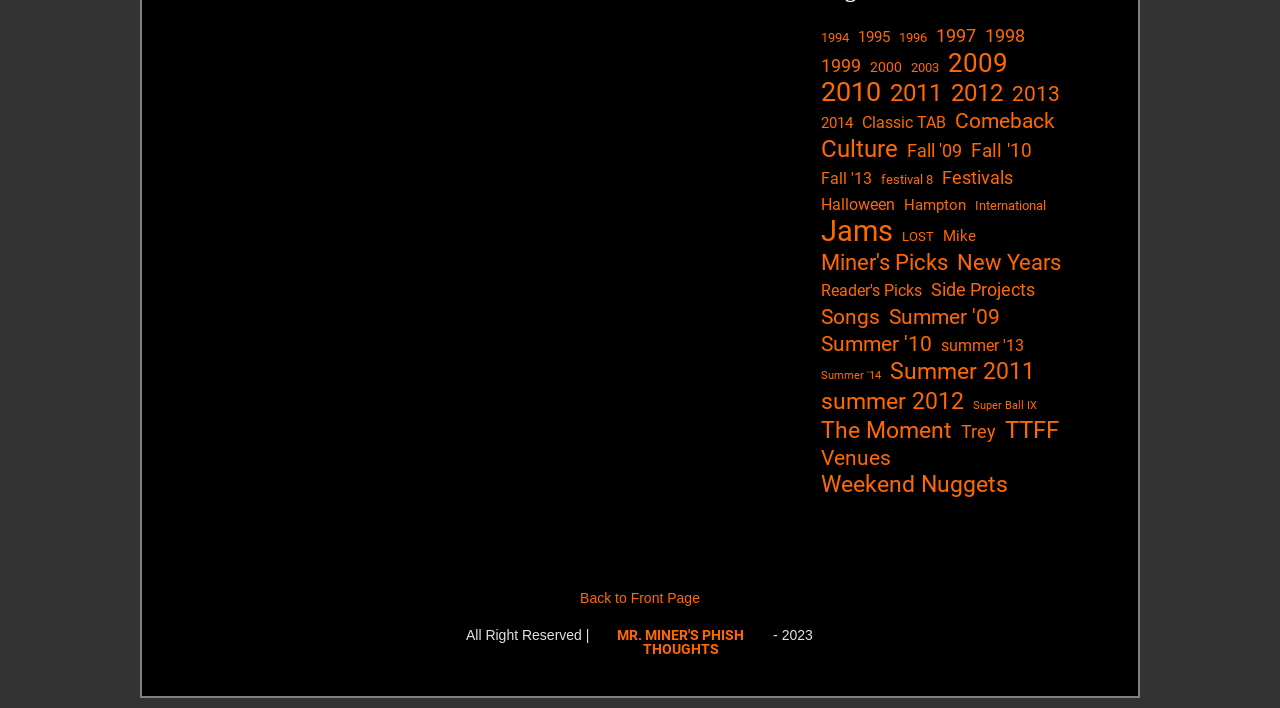Determine the bounding box coordinates of the clickable region to execute the instruction: "Click 1994". The coordinates should be four float numbers between 0 and 1, denoted as [left, top, right, bottom].

[0.642, 0.035, 0.664, 0.071]